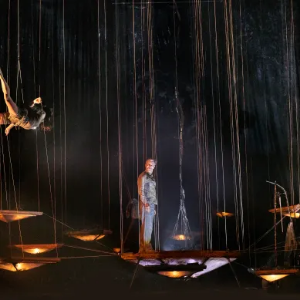What is the purpose of the suspended strings?
Offer a detailed and full explanation in response to the question.

The suspended strings are used to create a sense of movement, drawing the viewer into a world where reality and imagination intertwine, and adding a dynamic dimension to the scene.